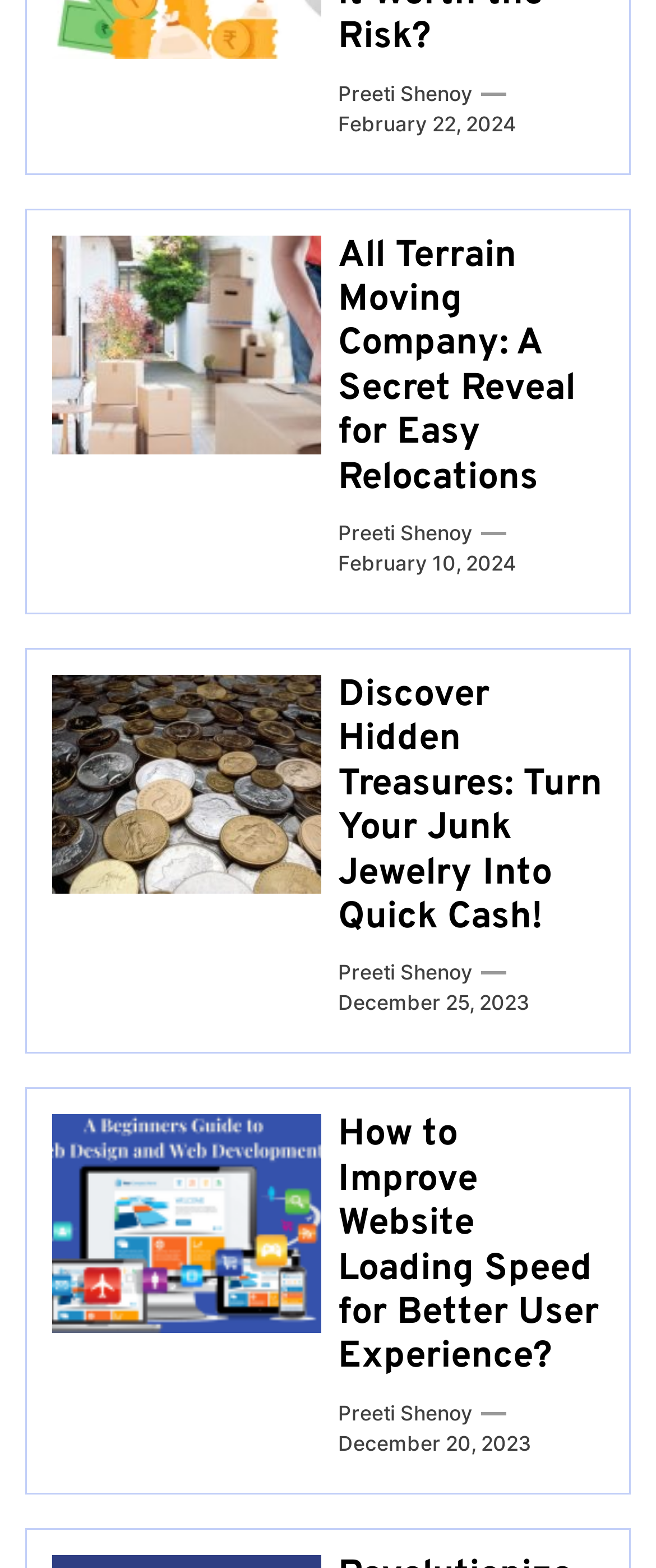Pinpoint the bounding box coordinates of the clickable element needed to complete the instruction: "Visit the 'HOME' page". The coordinates should be provided as four float numbers between 0 and 1: [left, top, right, bottom].

None